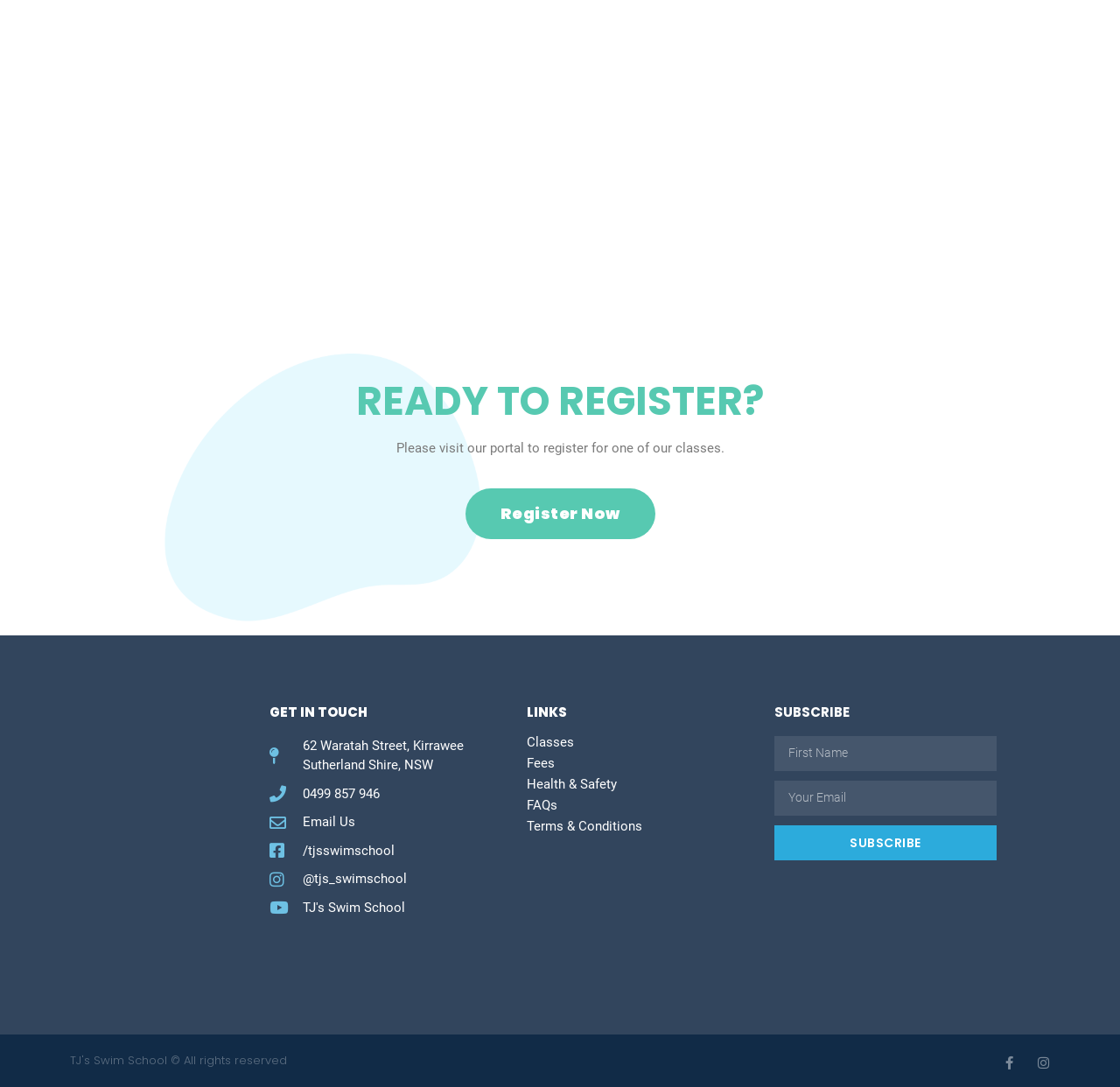Based on the description "parent_node: Name name="form_fields[field_1]" placeholder="First Name"", find the bounding box of the specified UI element.

[0.692, 0.677, 0.89, 0.709]